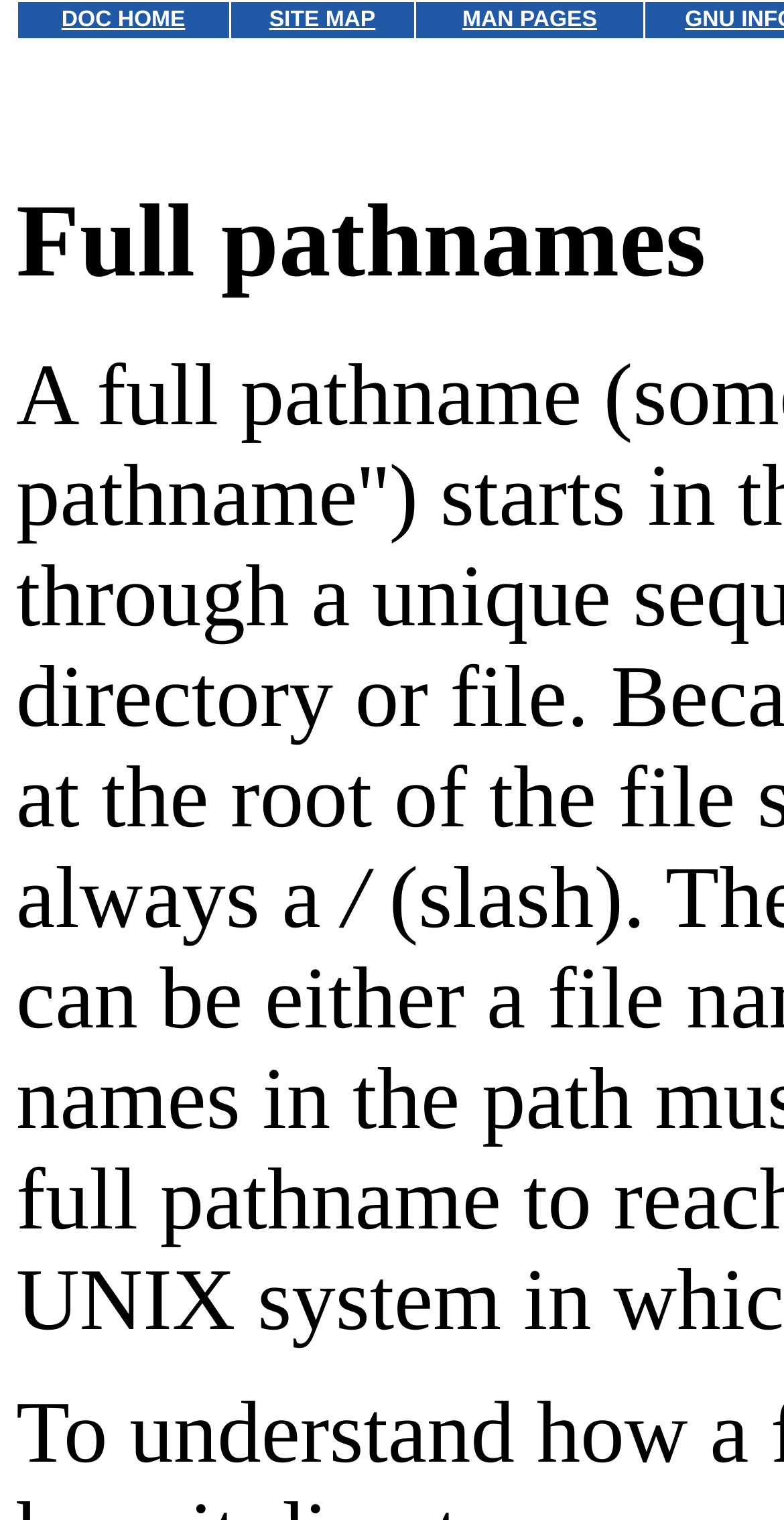Describe all the visual and textual components of the webpage comprehensively.

The webpage is titled "Full pathnames" and appears to be a navigation page. At the top, there are three grid cells arranged horizontally, each containing a link. From left to right, the links are labeled "DOC HOME", "SITE MAP", and "MAN PAGES". The links are relatively small and positioned close to the top of the page. 

Below these links, there is a single line of text that reads "/". This text is centered horizontally and positioned roughly in the middle of the page.